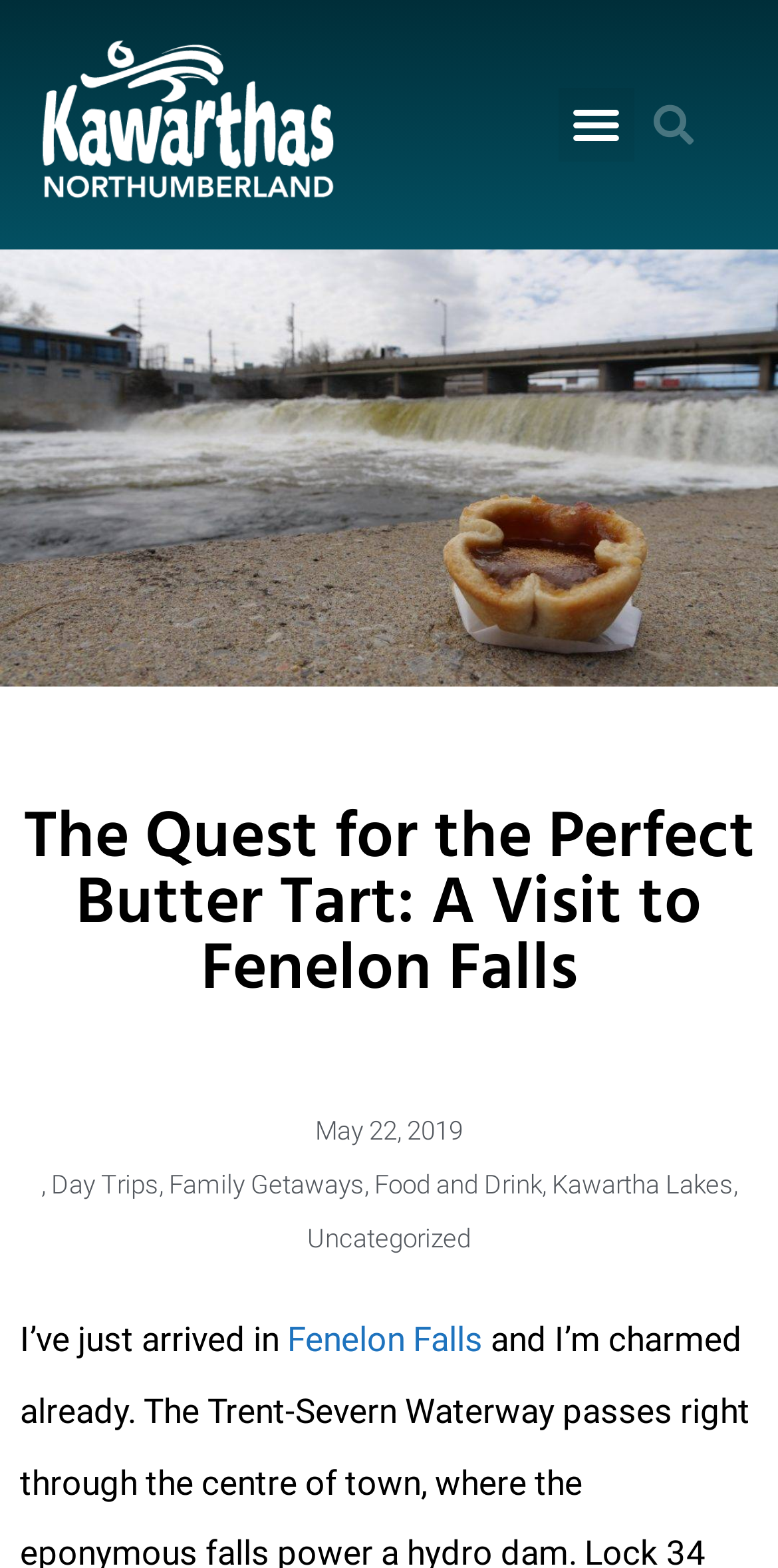Identify the bounding box coordinates of the region that should be clicked to execute the following instruction: "Visit the Day Trips page".

[0.065, 0.746, 0.204, 0.765]